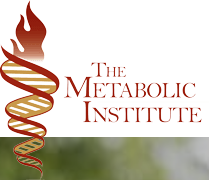Produce a meticulous caption for the image.

The image features the logo of The Metabolic Institute, prominently highlighting the institute's name in a sophisticated font. Above the name, there is a stylized DNA double helix intertwined with a flame motif, symbolizing vitality, transformation, and the institute's focus on health and metabolic wellness. The background appears to be softly blurred, creating a clean and professional aesthetic that emphasizes the logo. This visual representation aligns with the institute's mission to provide insights and treatment options related to metabolic health and hormone therapy, particularly bio-identical hormone replacement therapy.